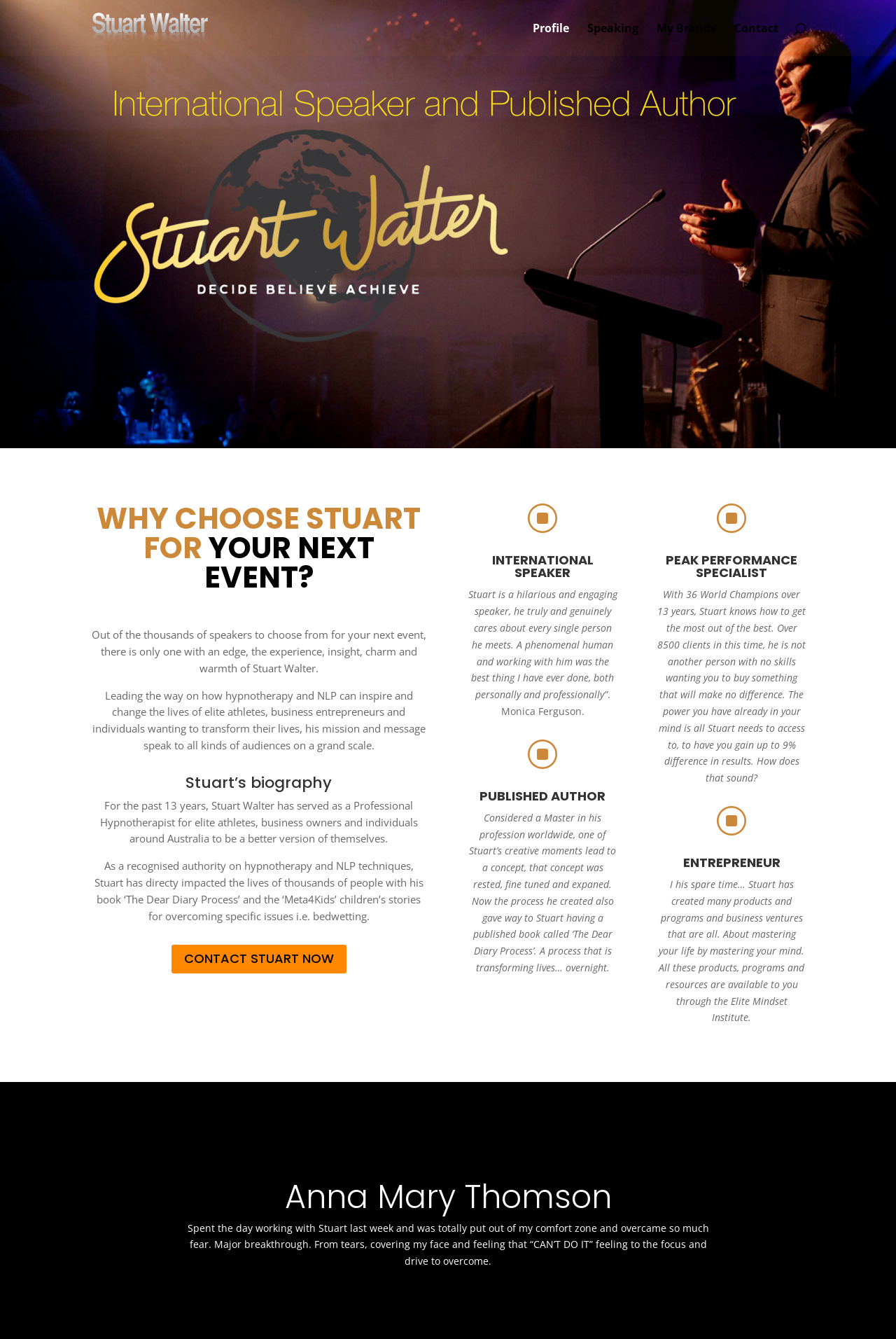What is the name of the person who shared a testimonial about Stuart?
Please use the image to provide an in-depth answer to the question.

In the section 'HOW STUART WALTER CHANGED MY LIFE', there is a testimonial from Anna Mary Thomson, who shared her experience of working with Stuart and overcoming her fears.